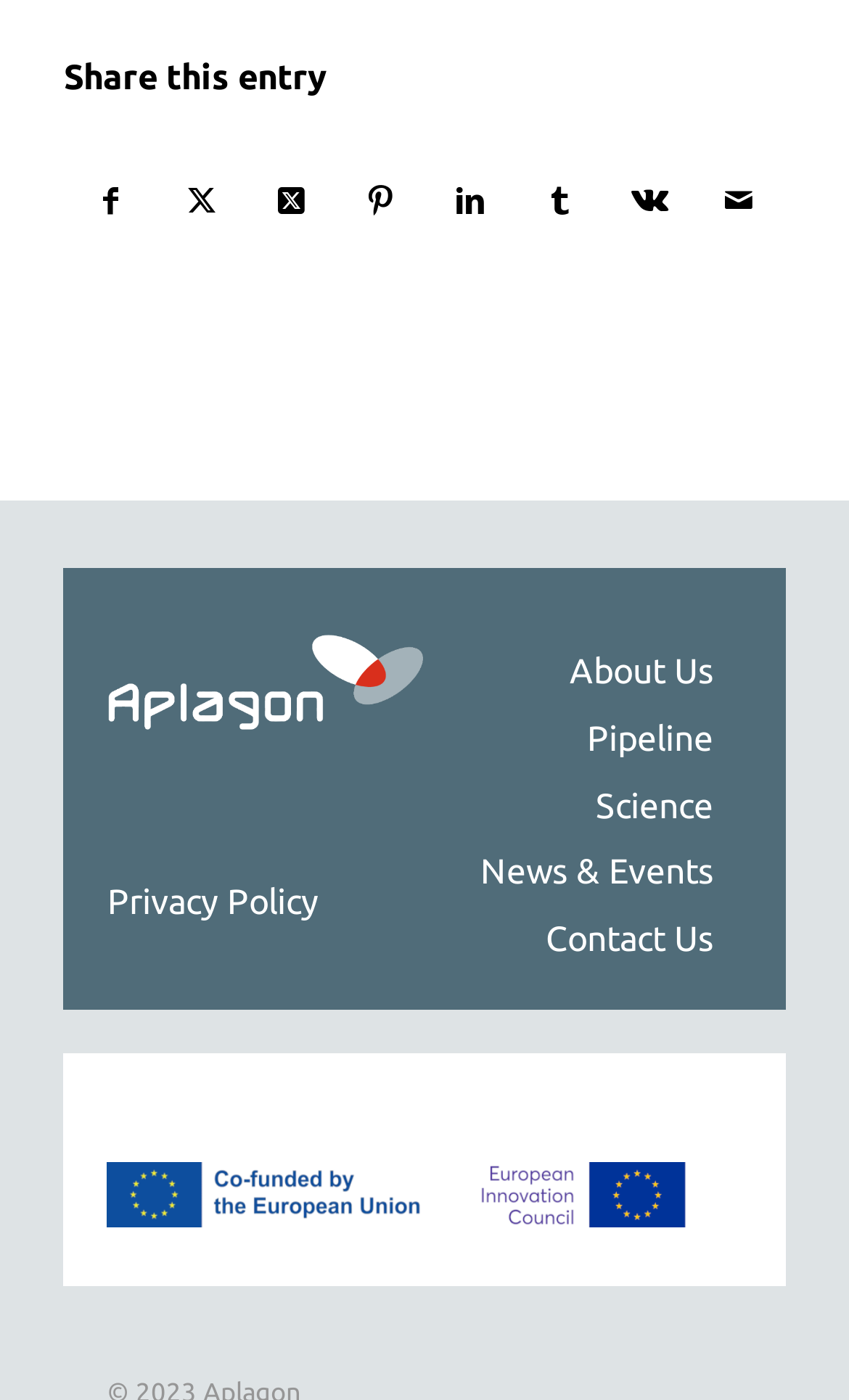Please identify the bounding box coordinates of the clickable element to fulfill the following instruction: "View Pipeline". The coordinates should be four float numbers between 0 and 1, i.e., [left, top, right, bottom].

[0.692, 0.501, 0.84, 0.548]